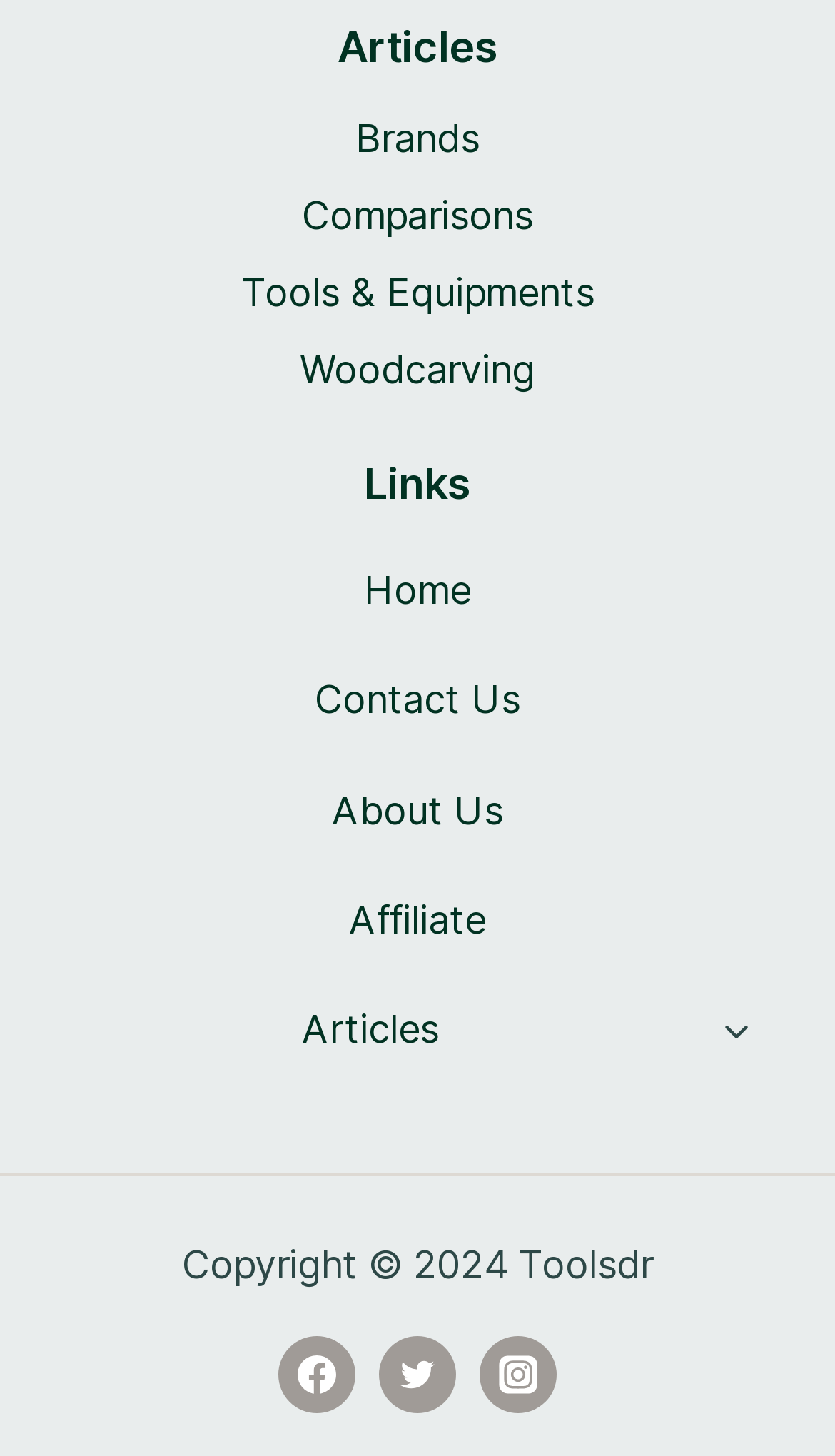Bounding box coordinates are specified in the format (top-left x, top-left y, bottom-right x, bottom-right y). All values are floating point numbers bounded between 0 and 1. Please provide the bounding box coordinate of the region this sentence describes: Brands

[0.062, 0.069, 0.938, 0.122]